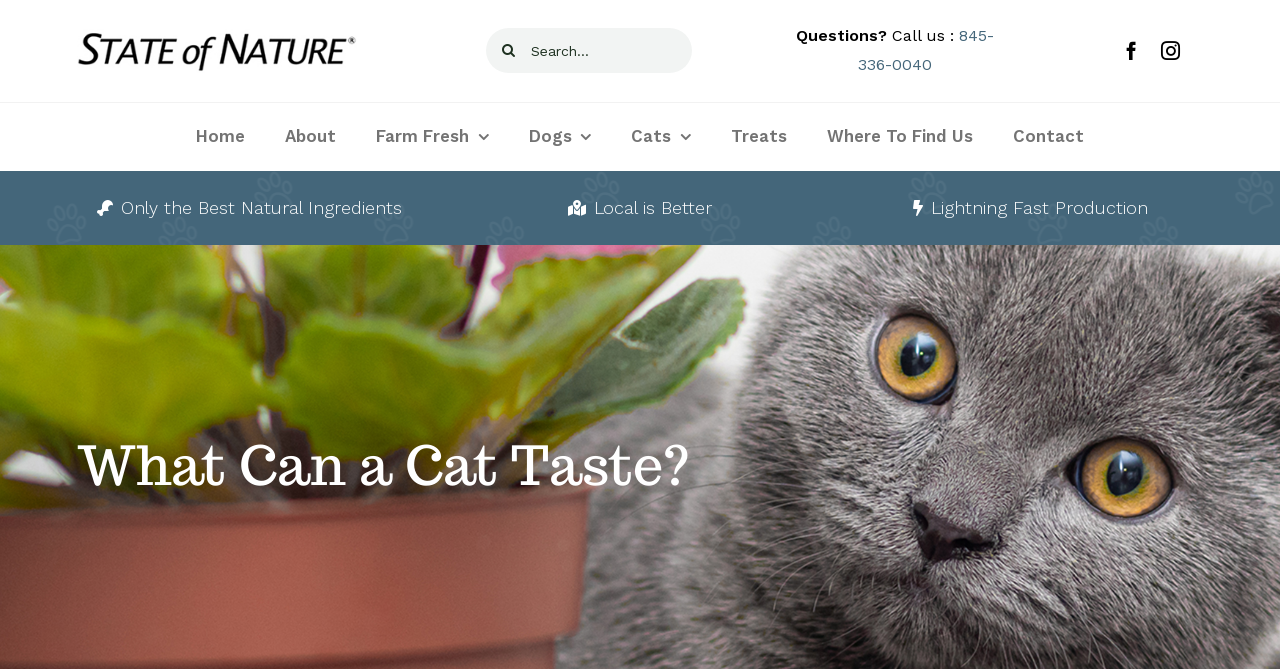Identify the bounding box coordinates of the element that should be clicked to fulfill this task: "View the Cats section". The coordinates should be provided as four float numbers between 0 and 1, i.e., [left, top, right, bottom].

[0.478, 0.156, 0.555, 0.252]